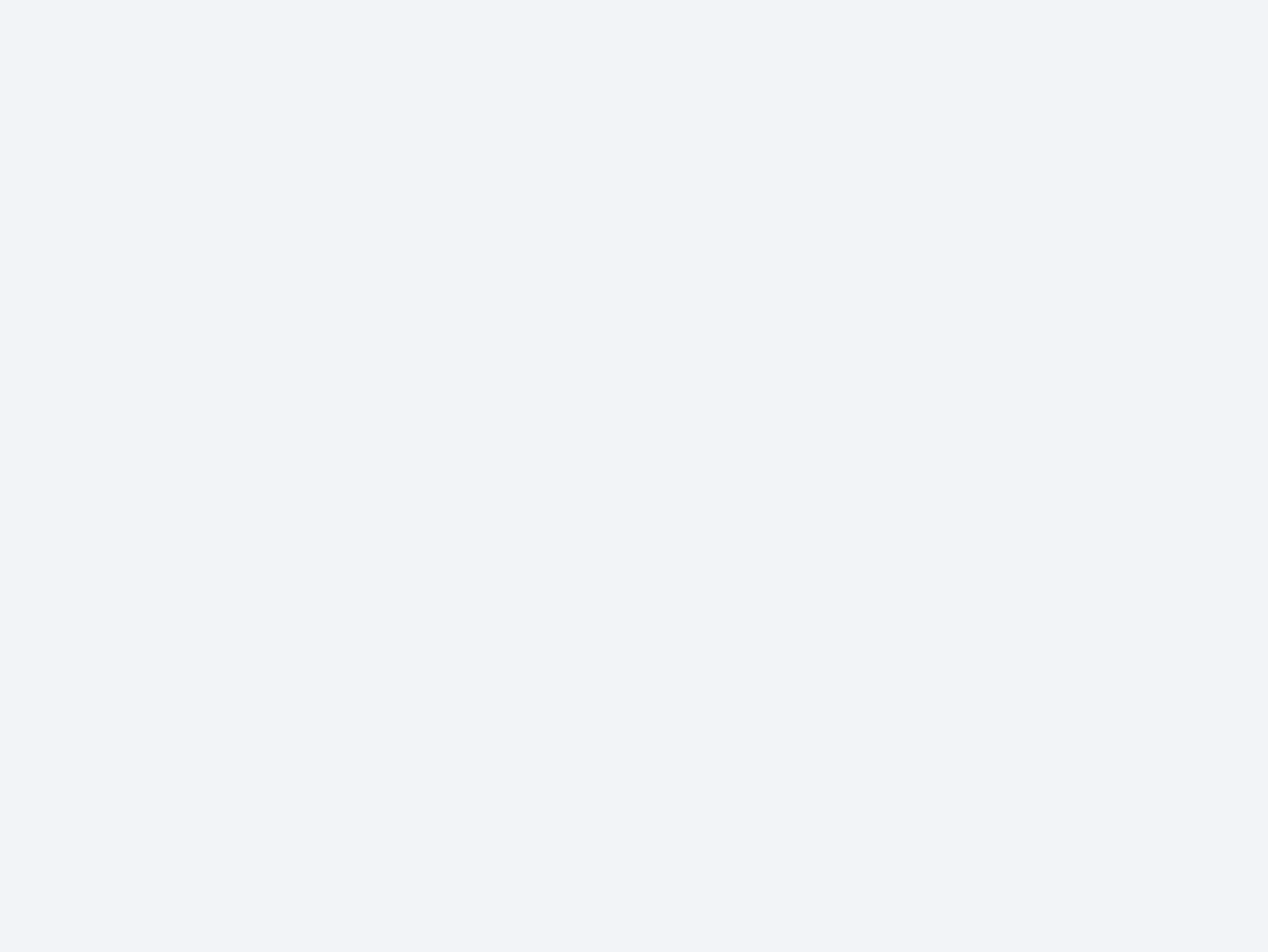Respond concisely with one word or phrase to the following query:
What is the purpose of the button at the bottom of the page?

To ask a question